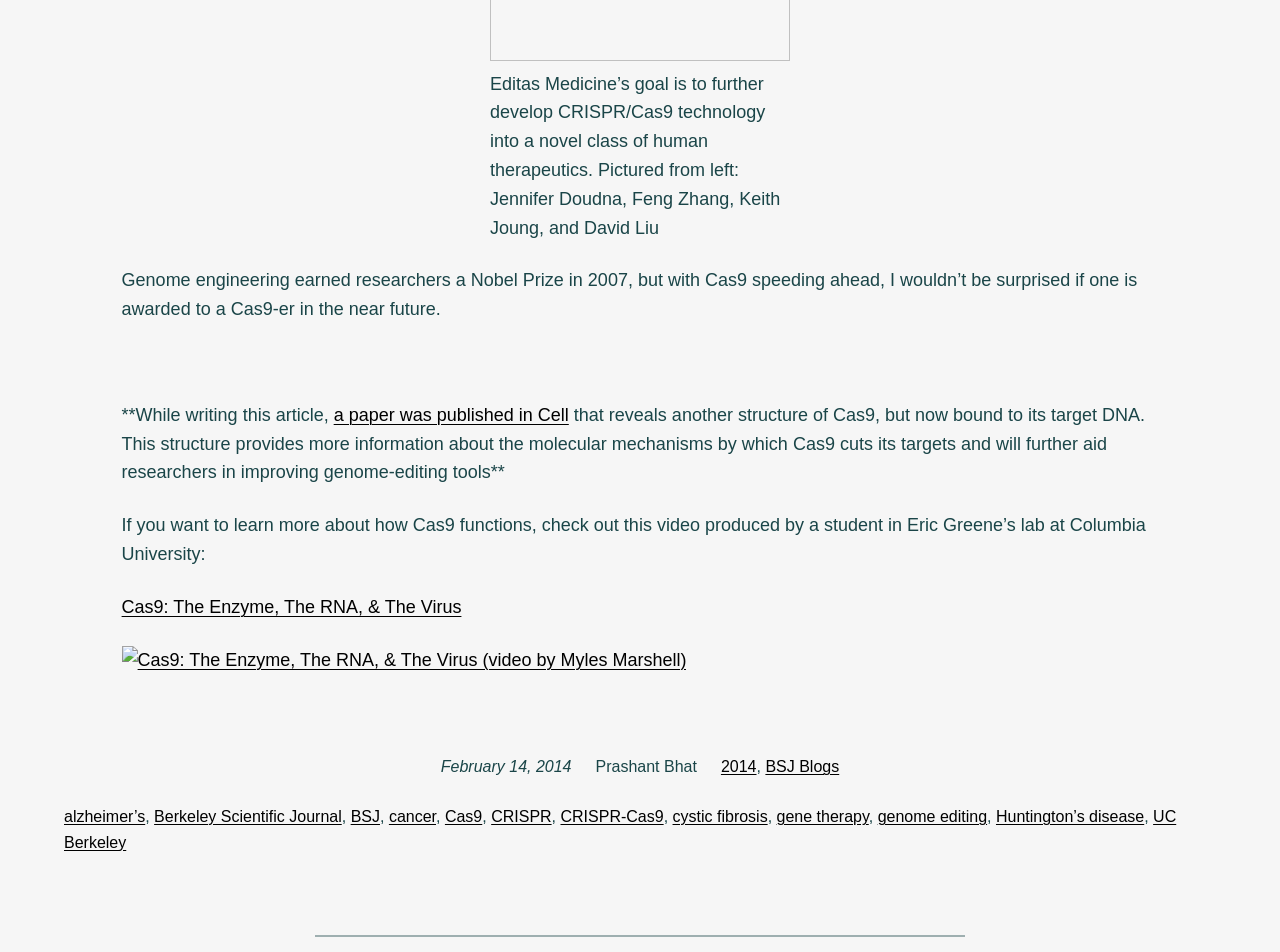Find the bounding box coordinates of the clickable area required to complete the following action: "Watch the video about Cas9".

[0.095, 0.627, 0.36, 0.648]